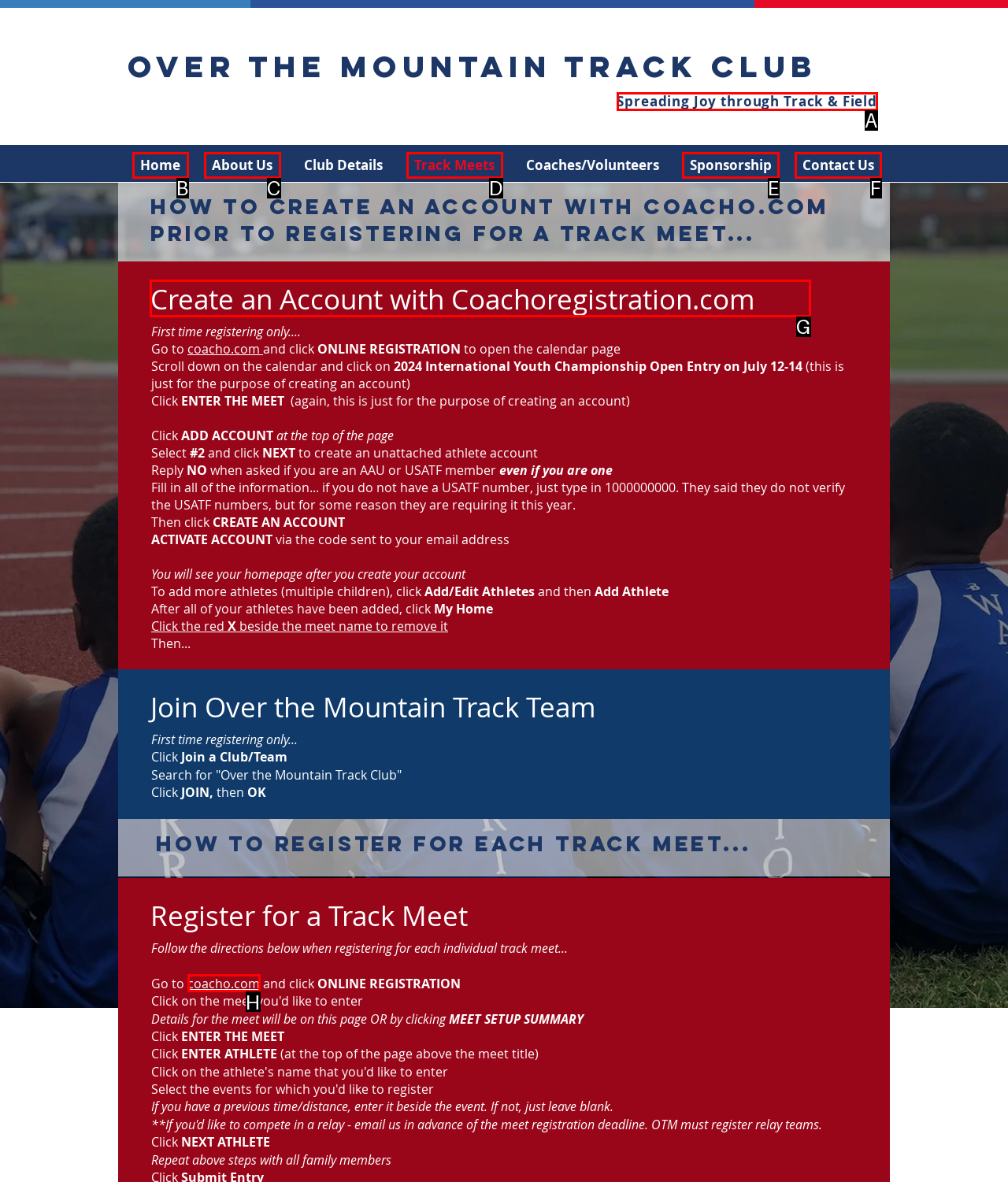Point out the option that needs to be clicked to fulfill the following instruction: Click 'Create an Account with Coachoregistration.com'
Answer with the letter of the appropriate choice from the listed options.

G